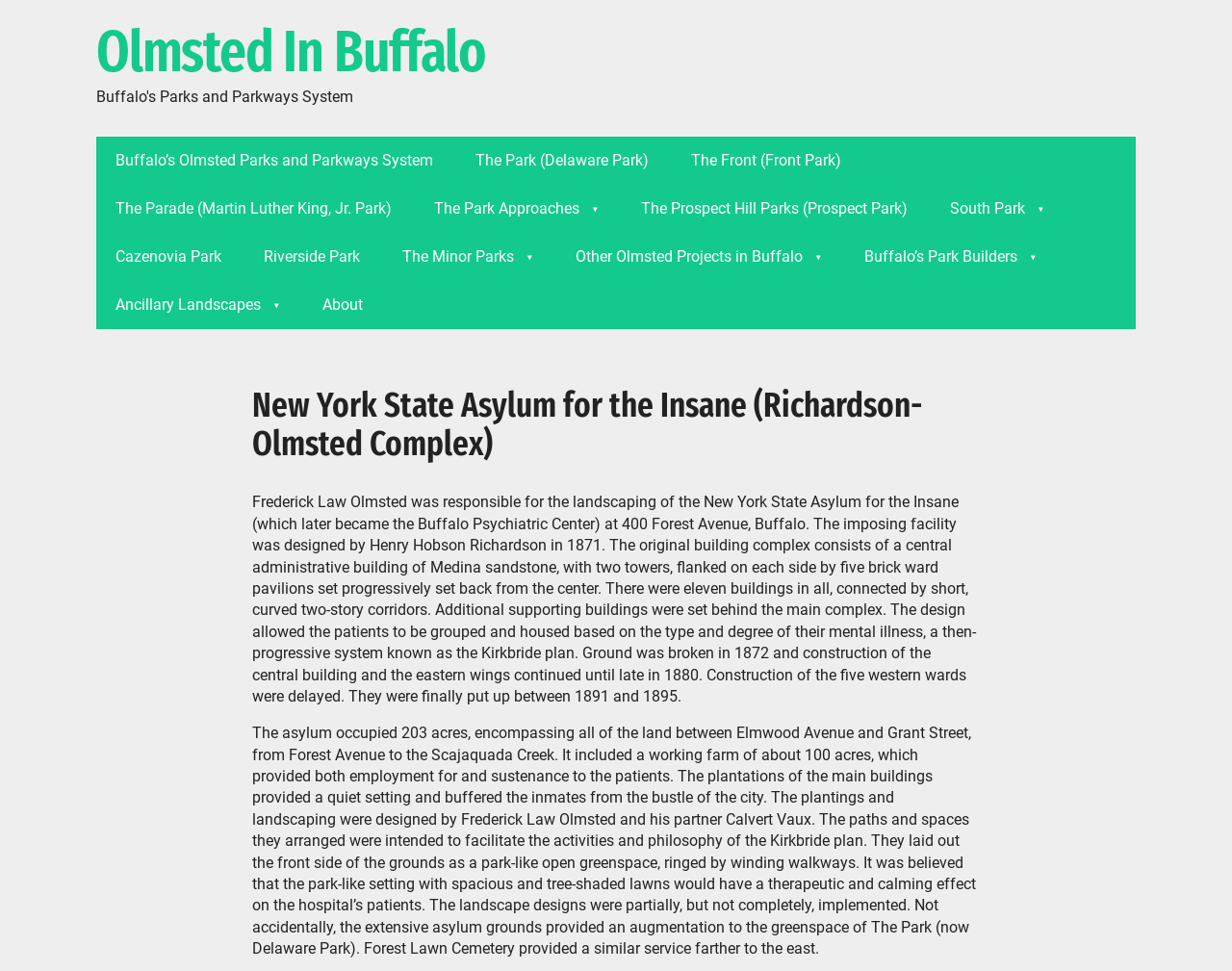Please find and report the bounding box coordinates of the element to click in order to perform the following action: "Get the App". The coordinates should be expressed as four float numbers between 0 and 1, in the format [left, top, right, bottom].

None